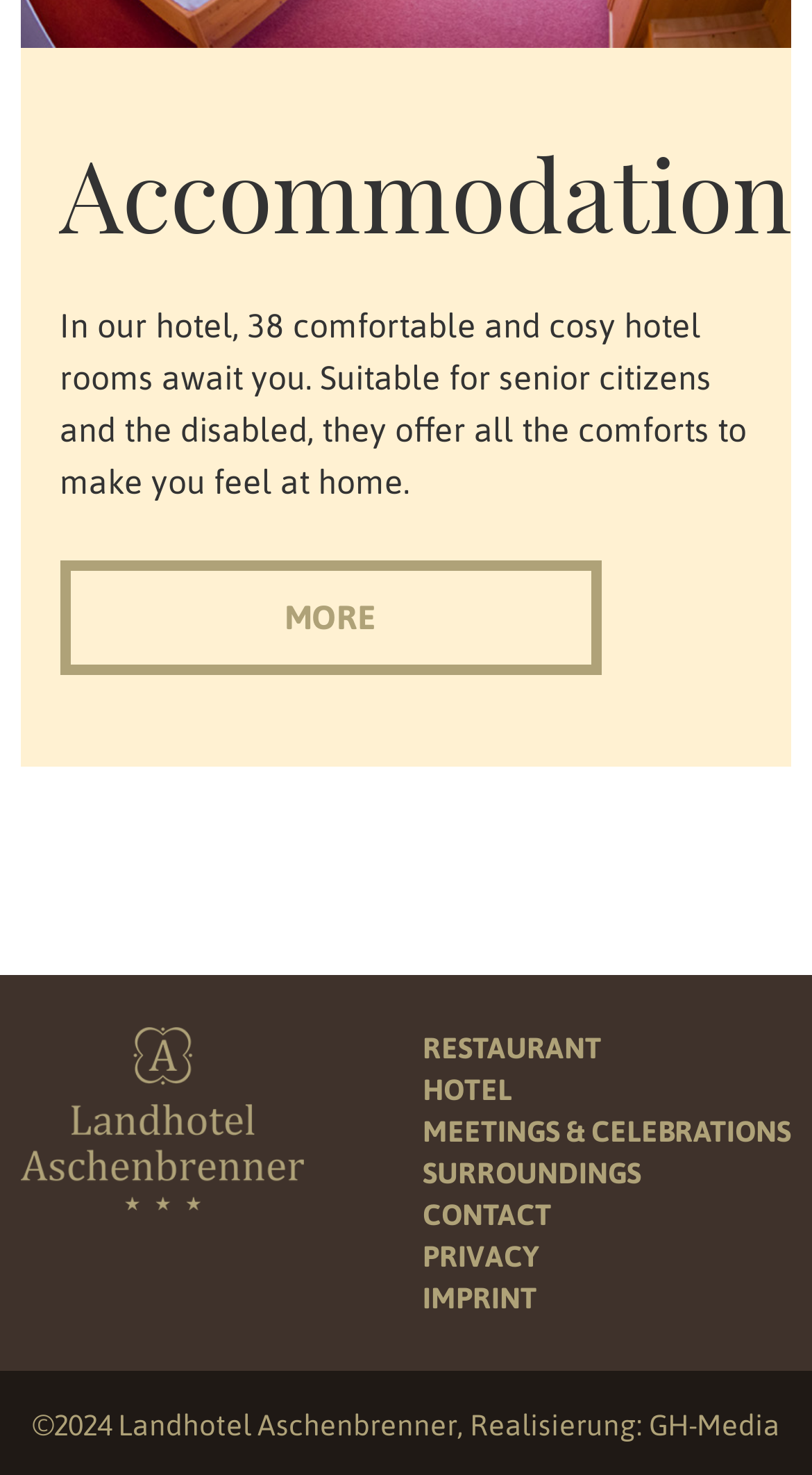Find the bounding box coordinates for the element that must be clicked to complete the instruction: "Check the CONTACT information". The coordinates should be four float numbers between 0 and 1, indicated as [left, top, right, bottom].

[0.521, 0.812, 0.679, 0.835]